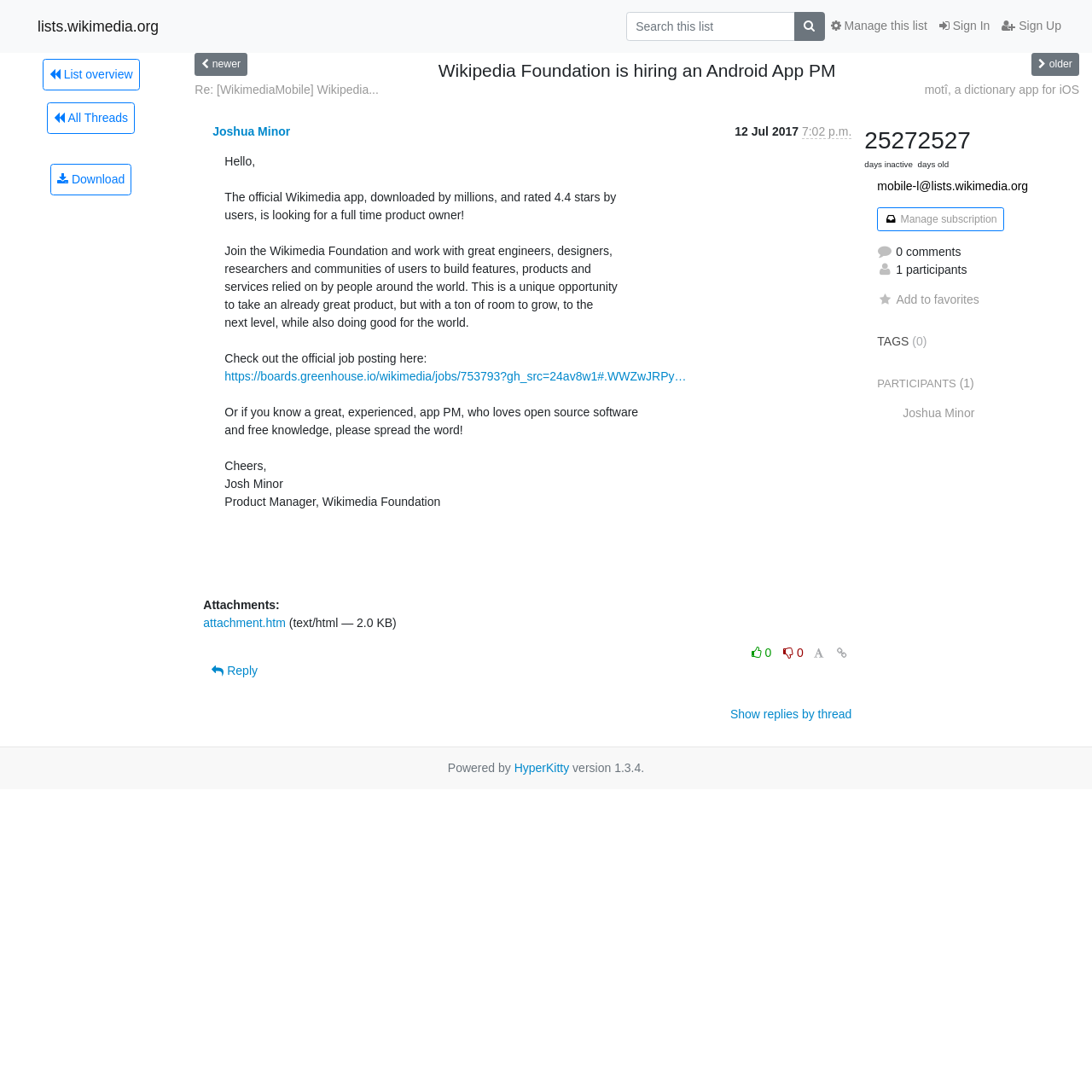Please specify the bounding box coordinates of the region to click in order to perform the following instruction: "Sign In".

[0.855, 0.01, 0.912, 0.038]